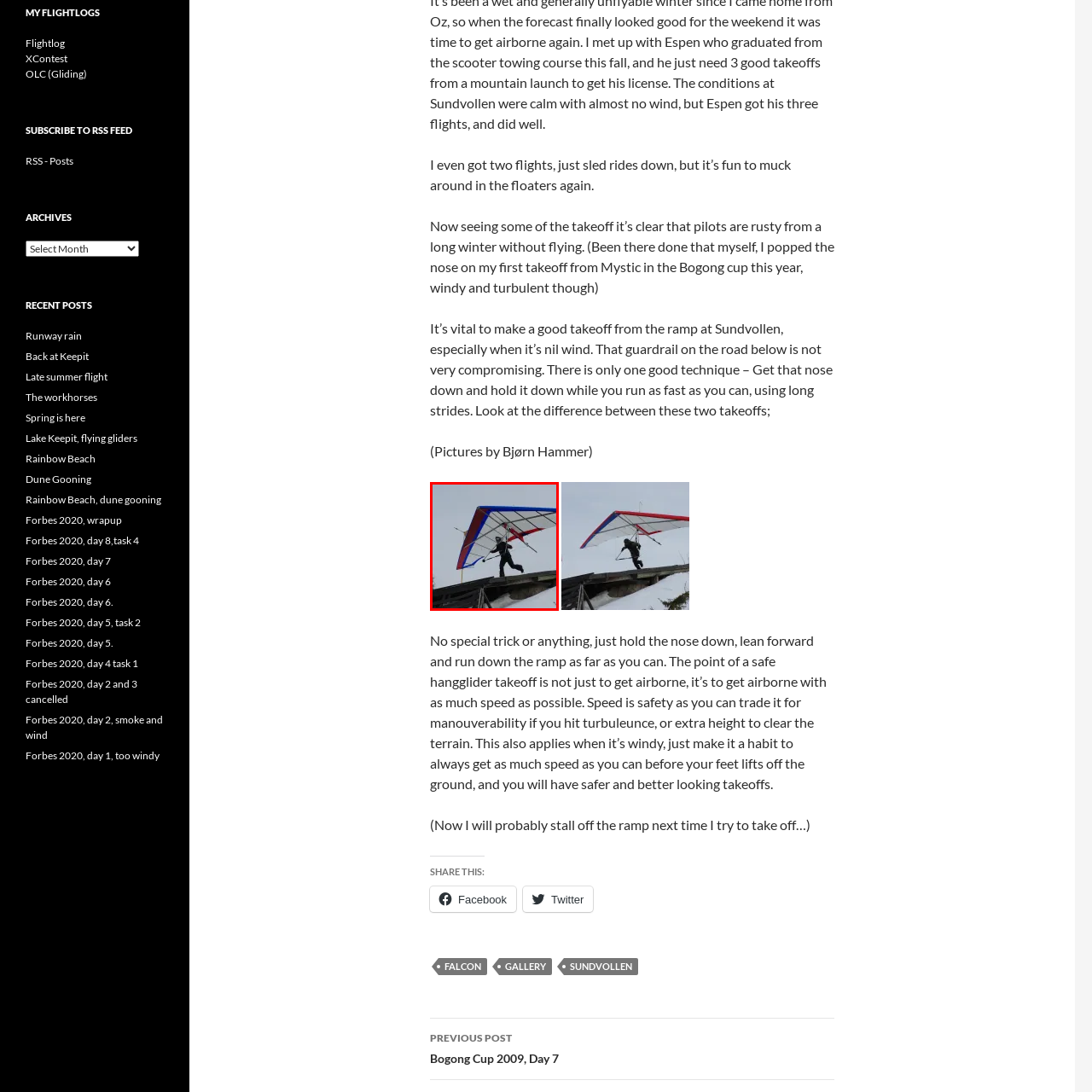View the image within the red box and answer the following question with a concise word or phrase:
What is the shape of the hang glider's frame?

Blue and red